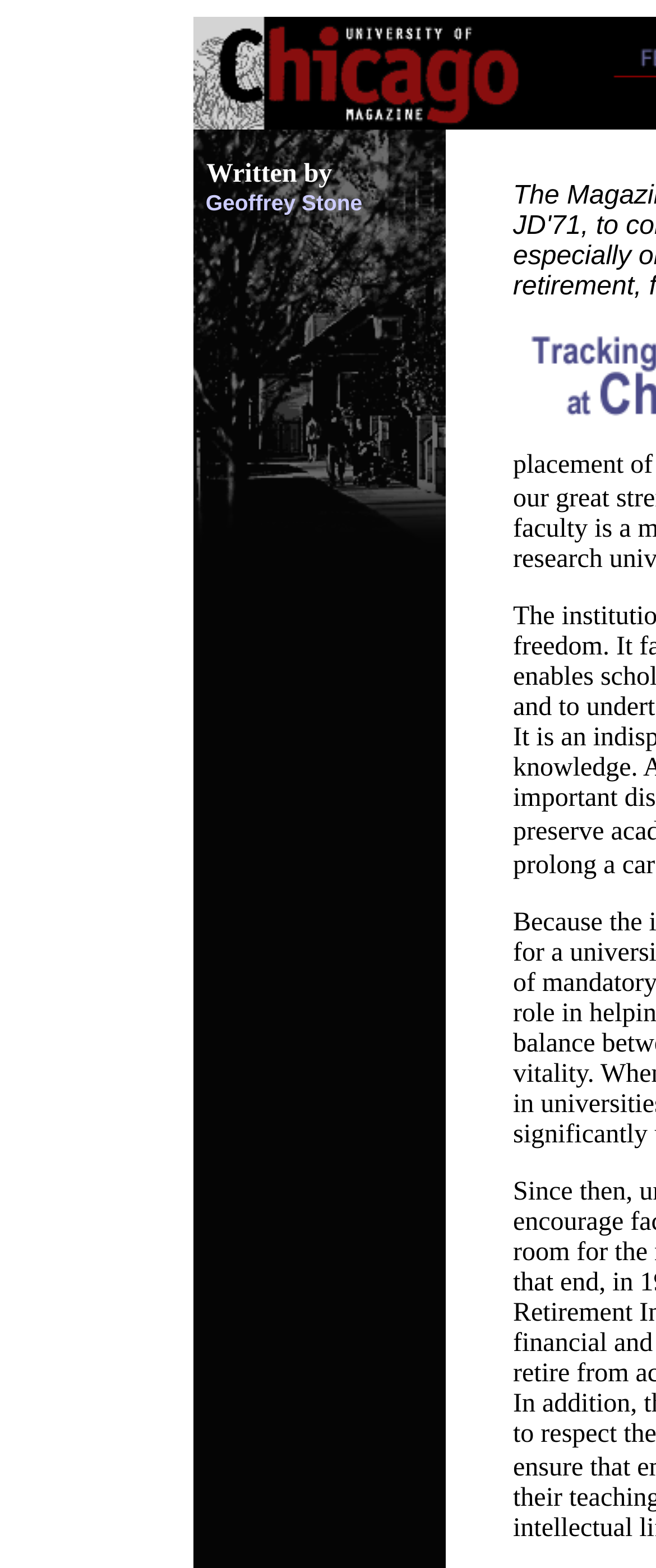How many images are on the top row? Based on the screenshot, please respond with a single word or phrase.

3